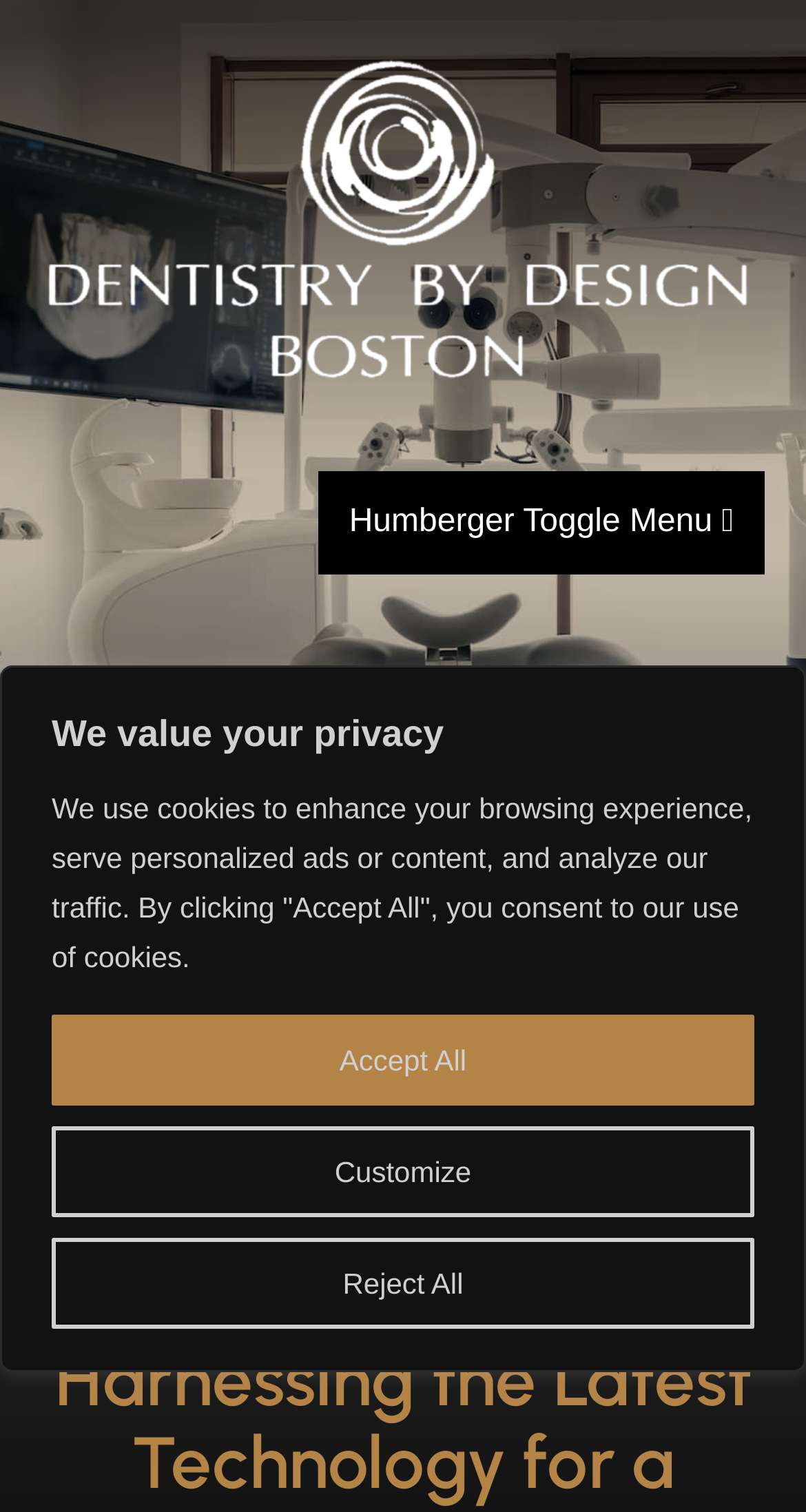Determine the bounding box coordinates in the format (top-left x, top-left y, bottom-right x, bottom-right y). Ensure all values are floating point numbers between 0 and 1. Identify the bounding box of the UI element described by: Reject All

[0.064, 0.819, 0.936, 0.879]